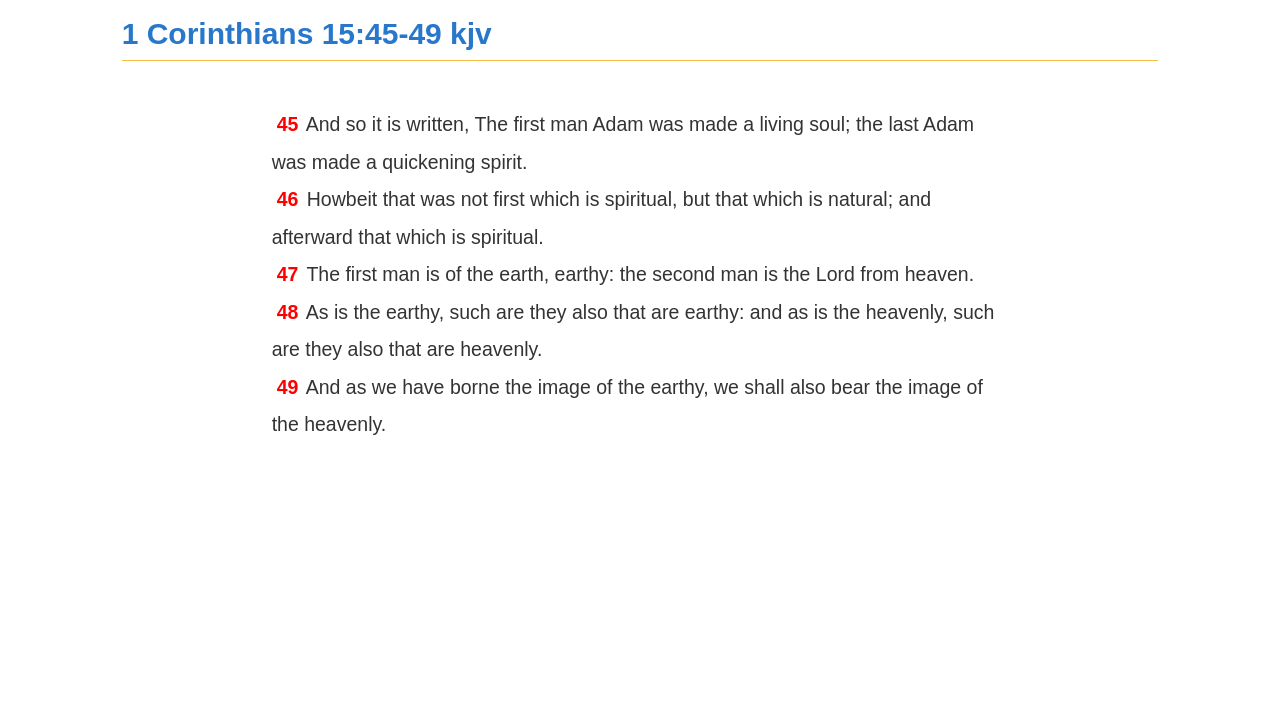Please locate the UI element described by "1 Corinthians 15:45-49 kjv" and provide its bounding box coordinates.

[0.095, 0.024, 0.384, 0.071]